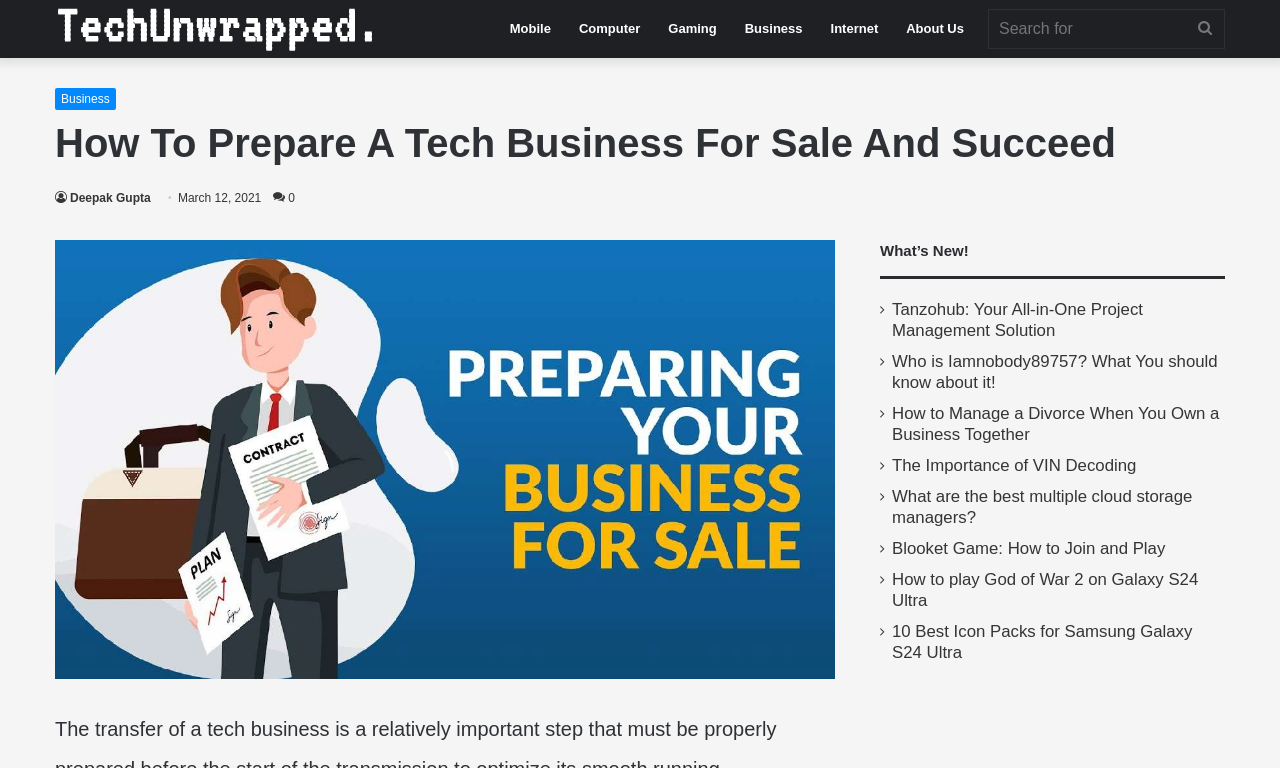Please determine the bounding box coordinates of the element's region to click for the following instruction: "Click on the 'Business' link in the navigation menu".

[0.043, 0.115, 0.09, 0.143]